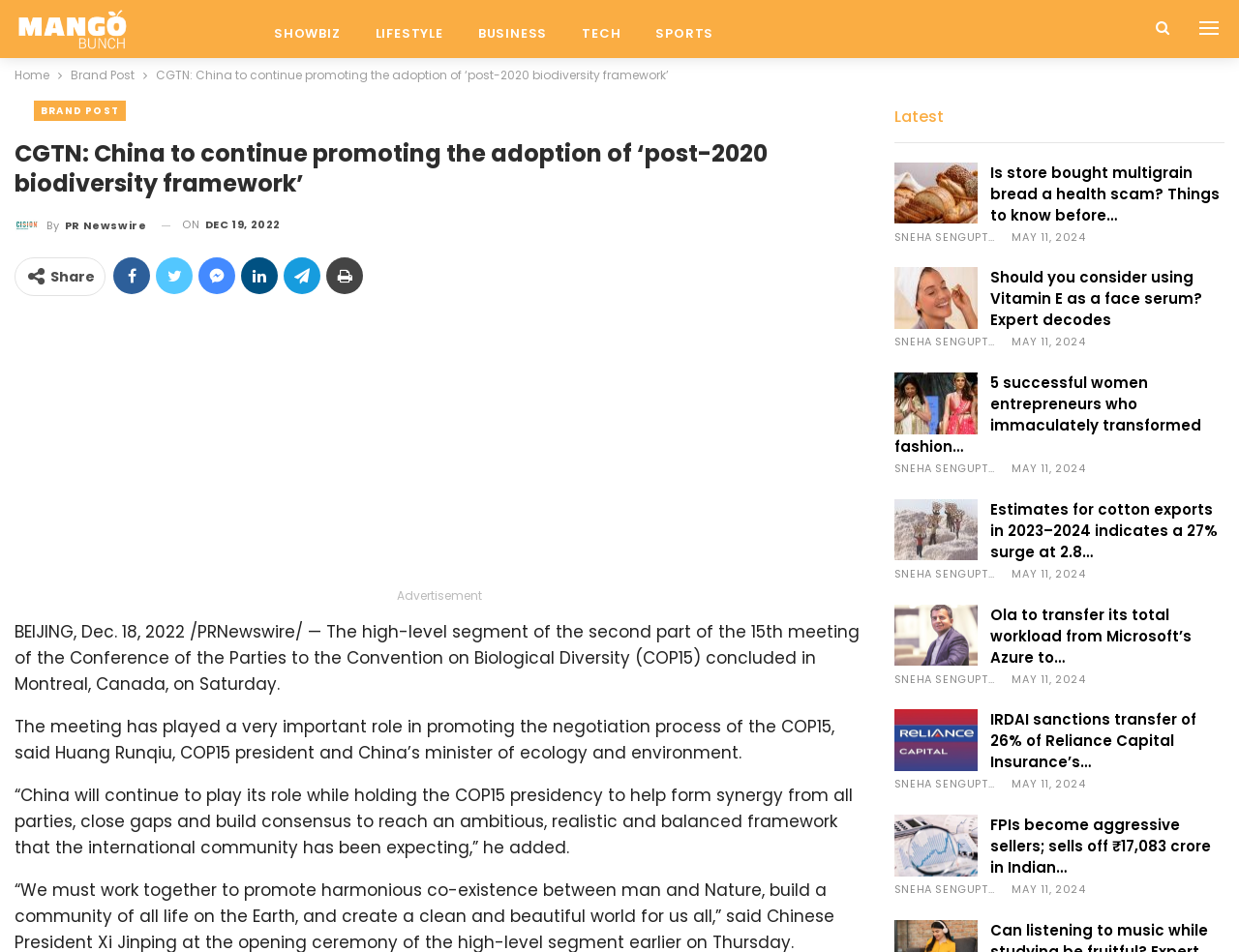What is the category of the first article?
Based on the image, answer the question with as much detail as possible.

I determined the category of the first article by looking at the breadcrumbs navigation element, which contains links to 'Home', 'Brand Post', and other categories. The first article is categorized under 'Brand Post'.